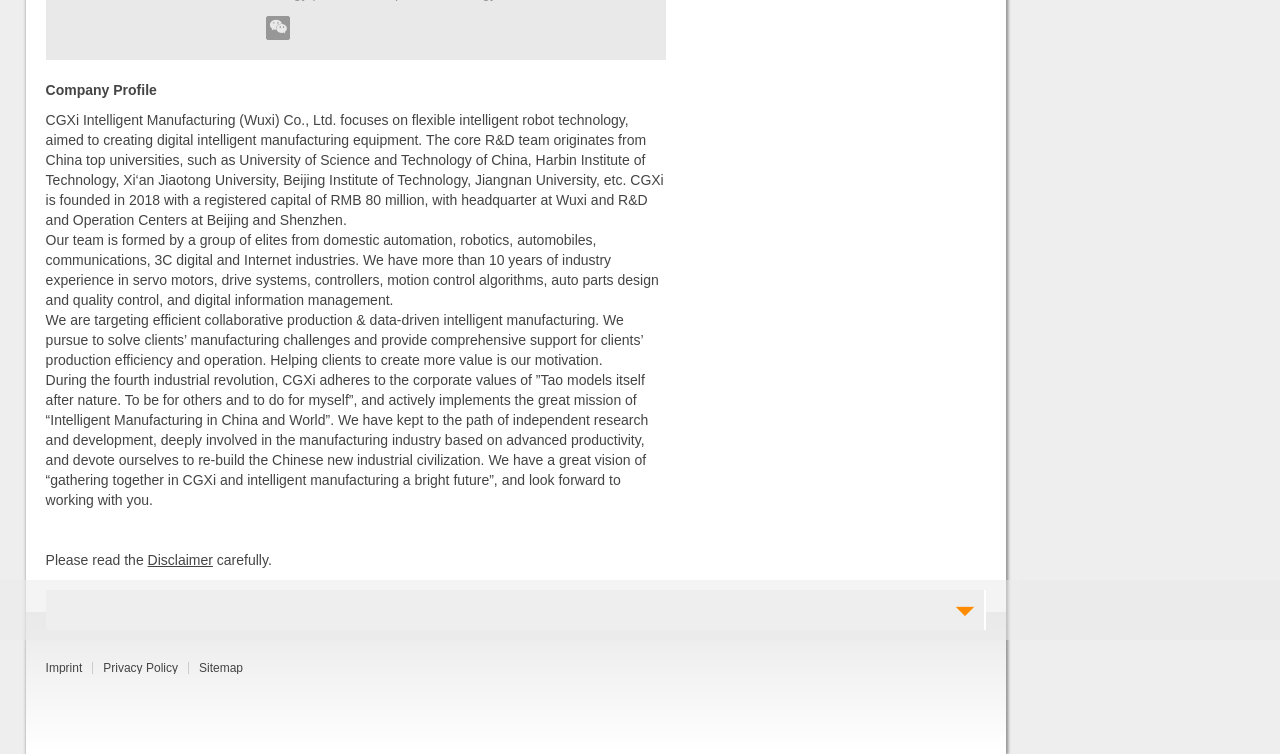Find and provide the bounding box coordinates for the UI element described here: "Privacy Policy". The coordinates should be given as four float numbers between 0 and 1: [left, top, right, bottom].

[0.081, 0.877, 0.139, 0.895]